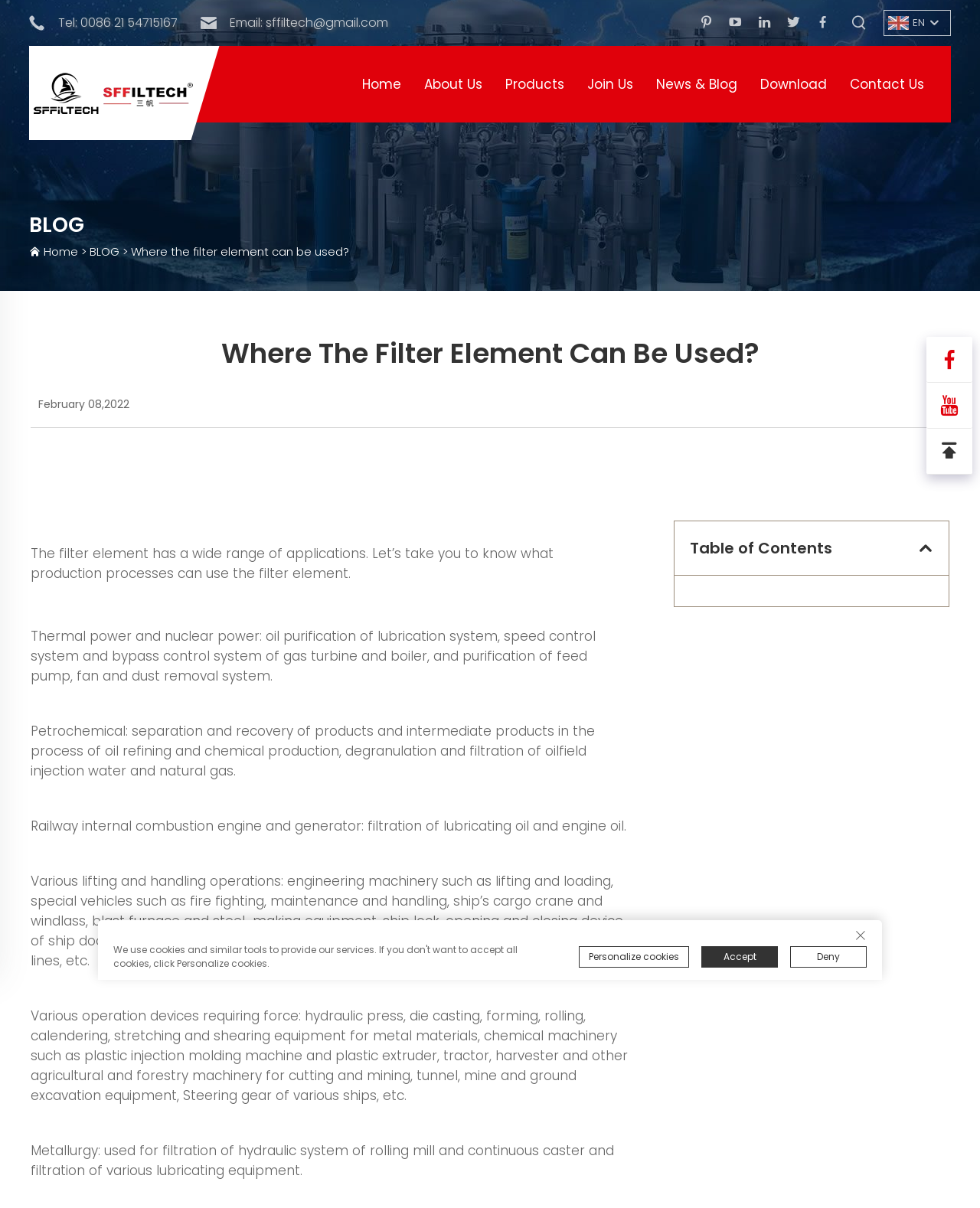Provide a brief response in the form of a single word or phrase:
What is the purpose of the filter element?

Various applications